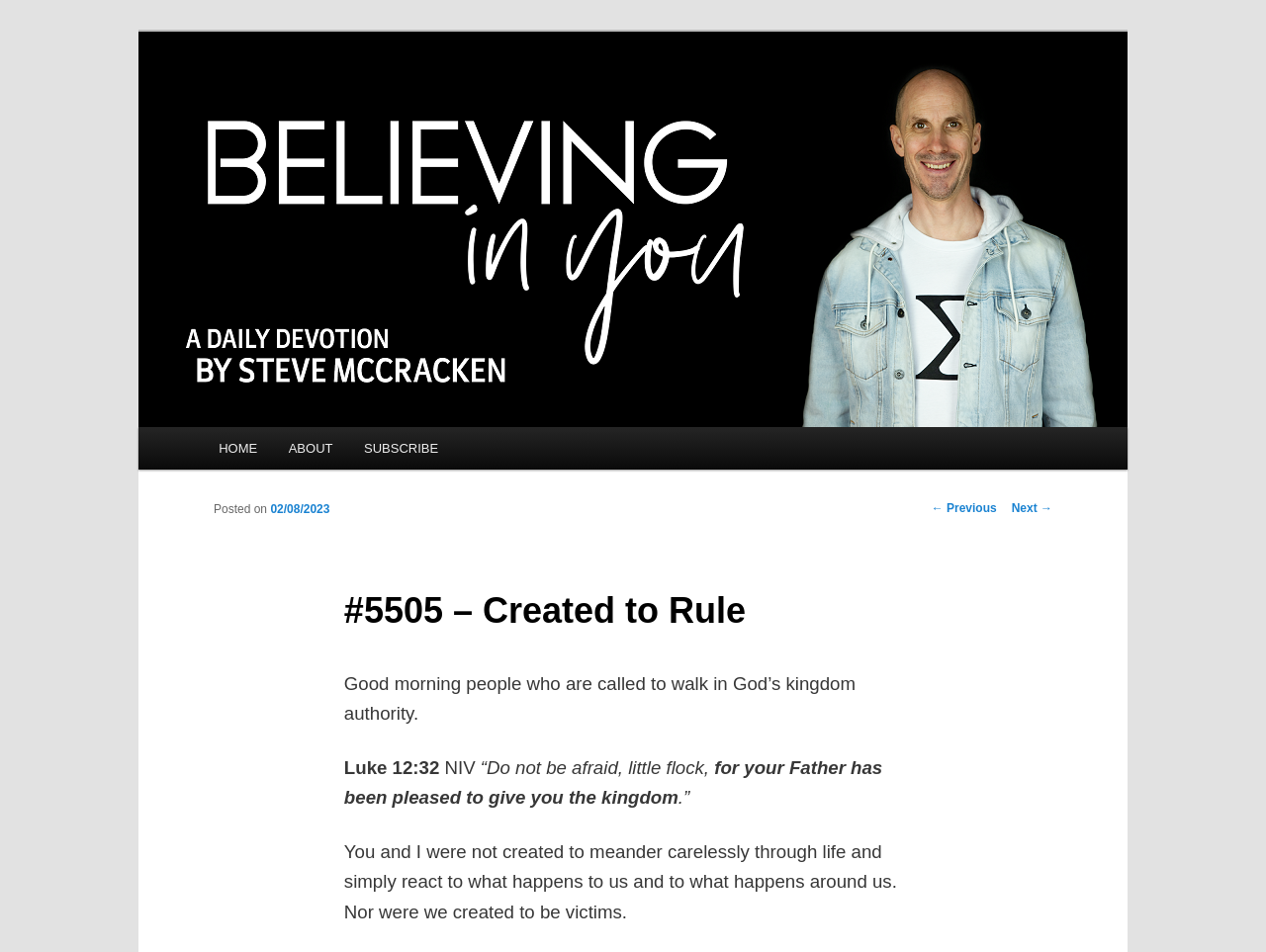Please identify the bounding box coordinates of where to click in order to follow the instruction: "Click on 'Next →'".

[0.799, 0.527, 0.831, 0.541]